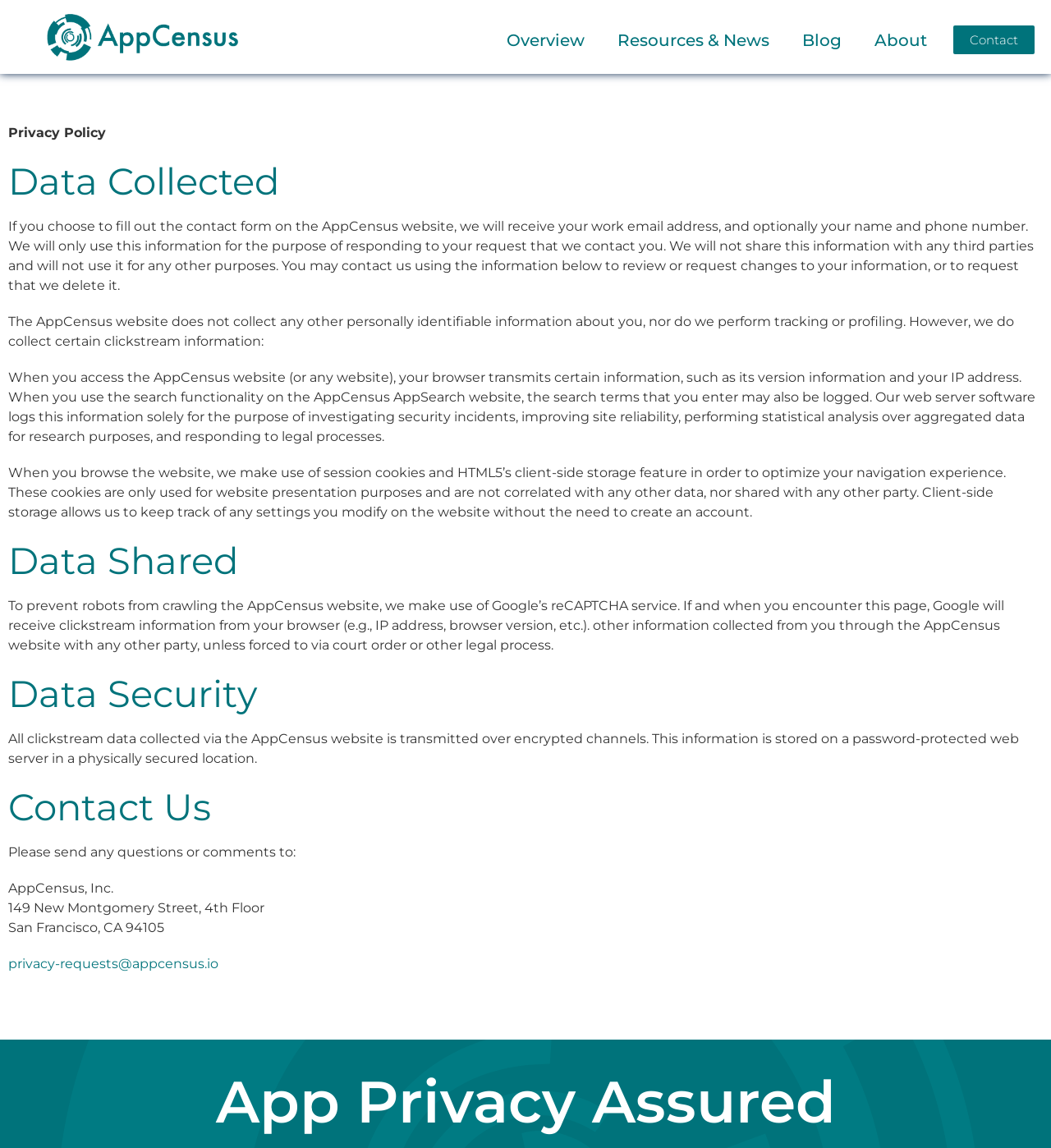Please provide a one-word or phrase answer to the question: 
Where is the clickstream data stored?

password-protected web server